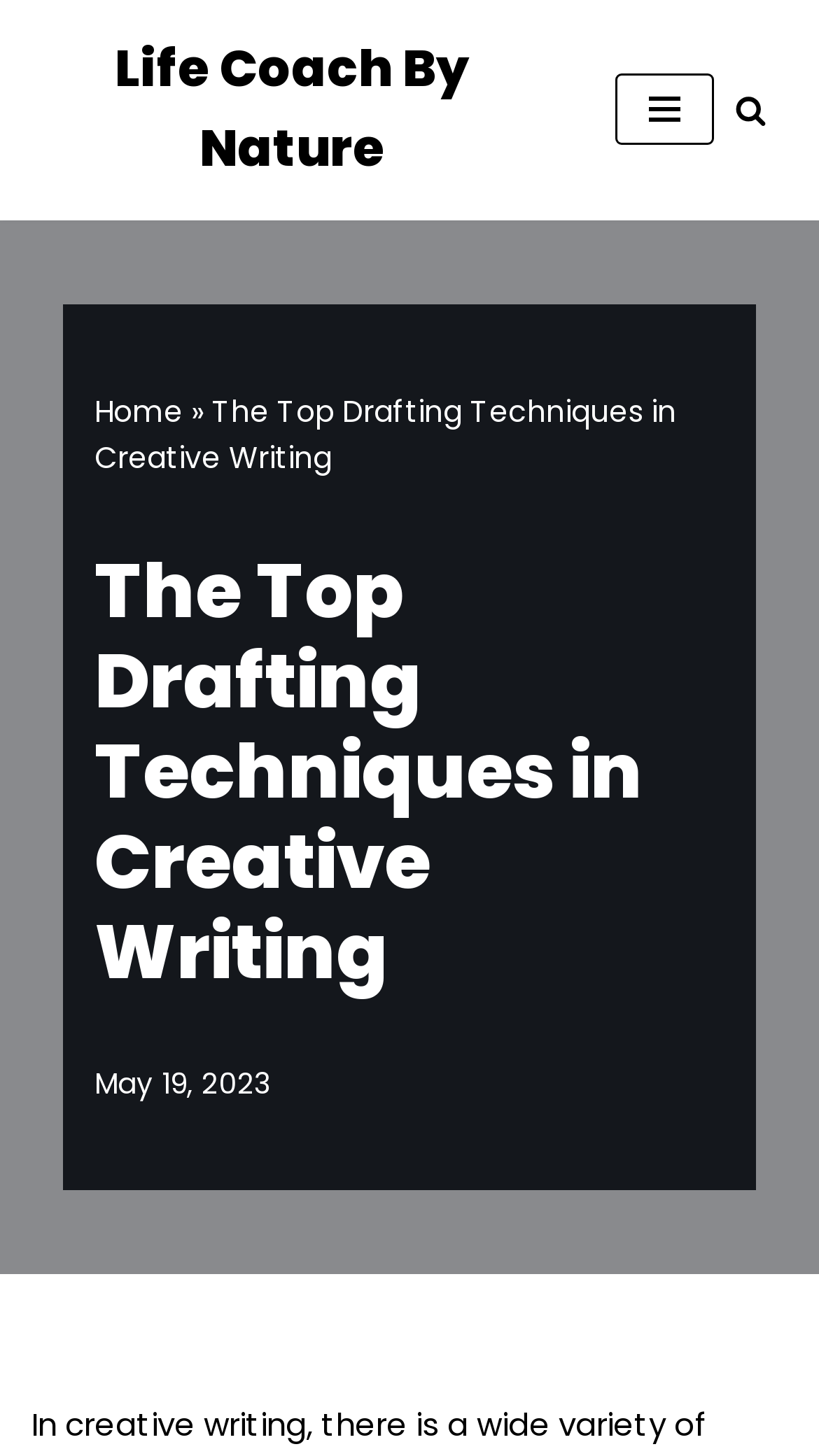Based on the image, please elaborate on the answer to the following question:
Is there a search function on the webpage?

I found the search function by looking at the elements on the top right of the webpage. There is a link labeled 'Search' with an accompanying image, which suggests that the webpage has a search function.